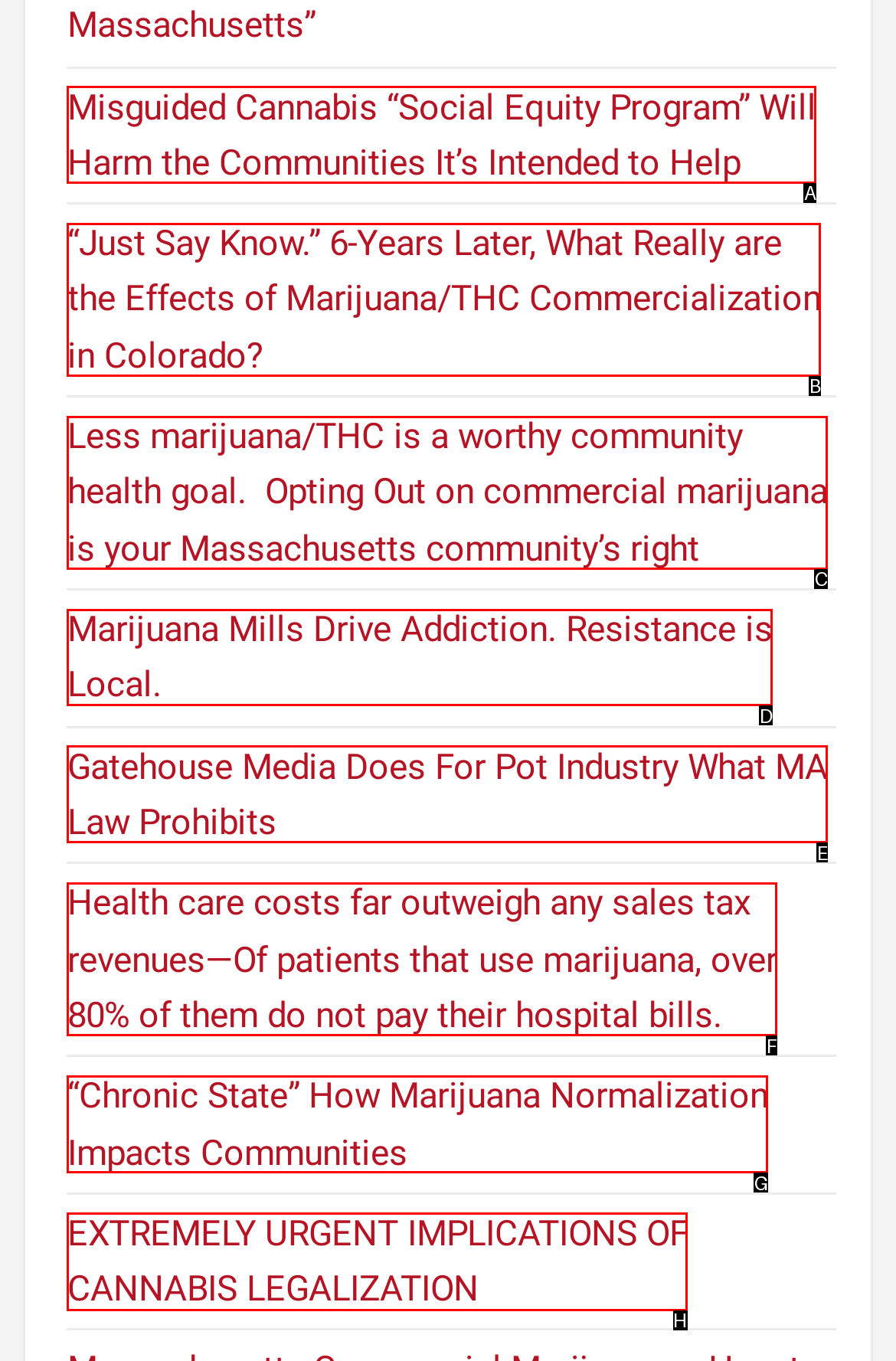Select the appropriate HTML element that needs to be clicked to execute the following task: Discover the implications of cannabis legalization. Respond with the letter of the option.

H